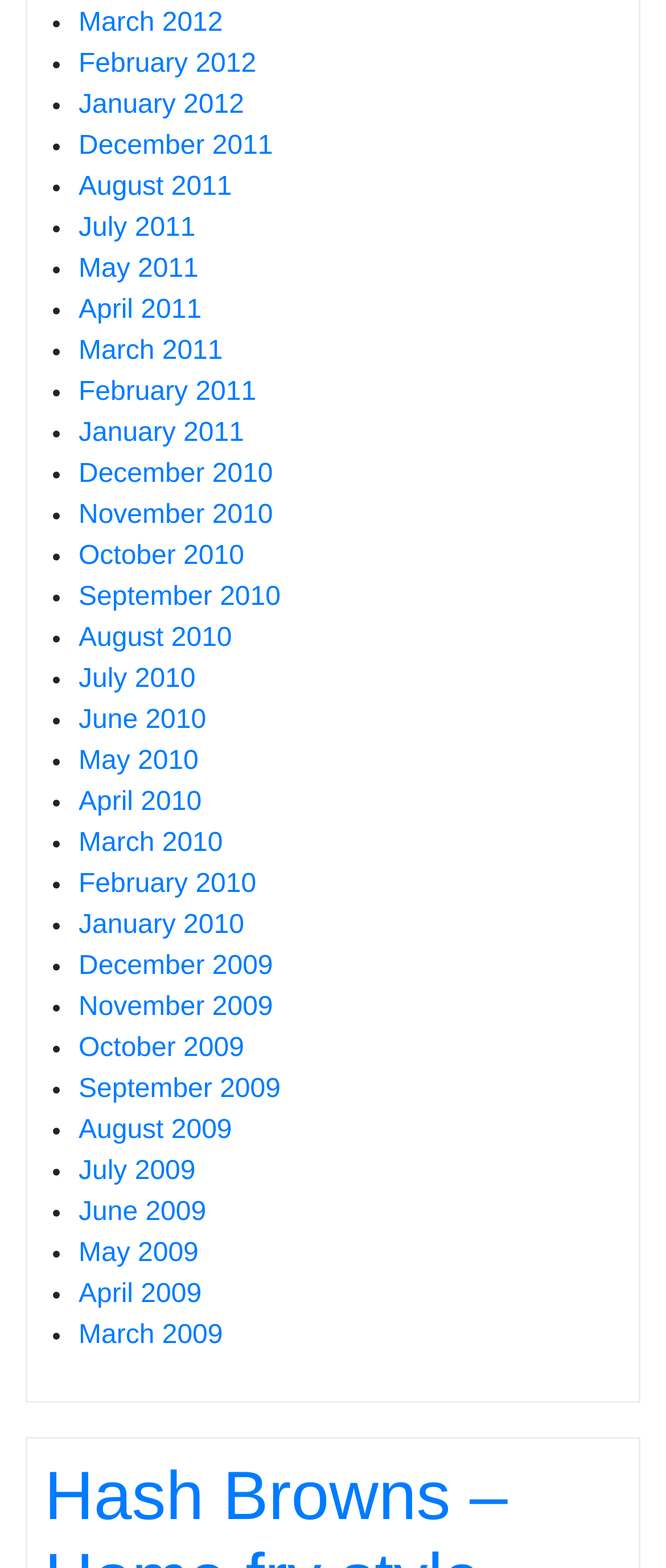Indicate the bounding box coordinates of the clickable region to achieve the following instruction: "View May 2009."

[0.118, 0.79, 0.298, 0.809]